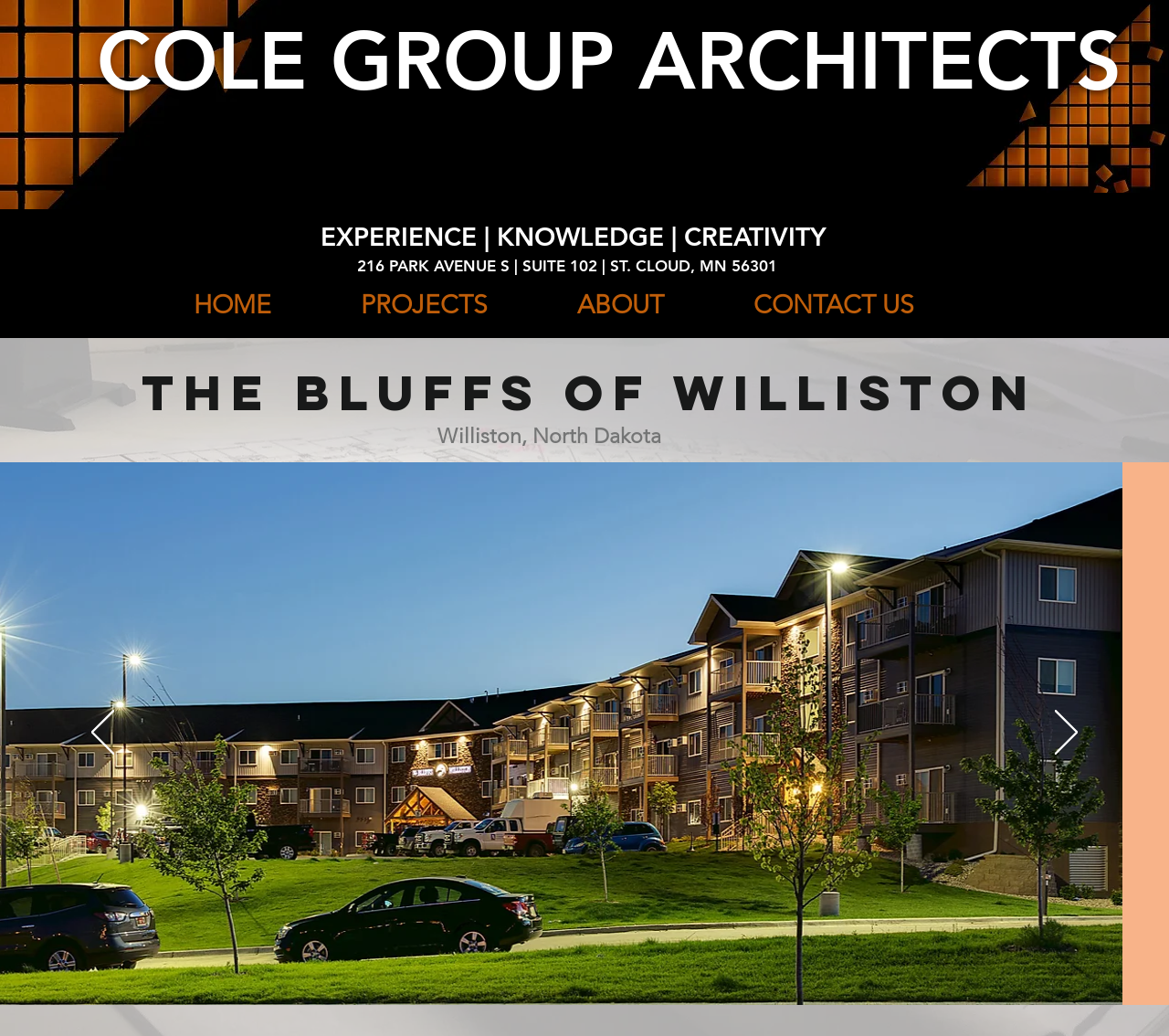Determine the bounding box for the described HTML element: "CONTACT US". Ensure the coordinates are four float numbers between 0 and 1 in the format [left, top, right, bottom].

[0.606, 0.277, 0.82, 0.307]